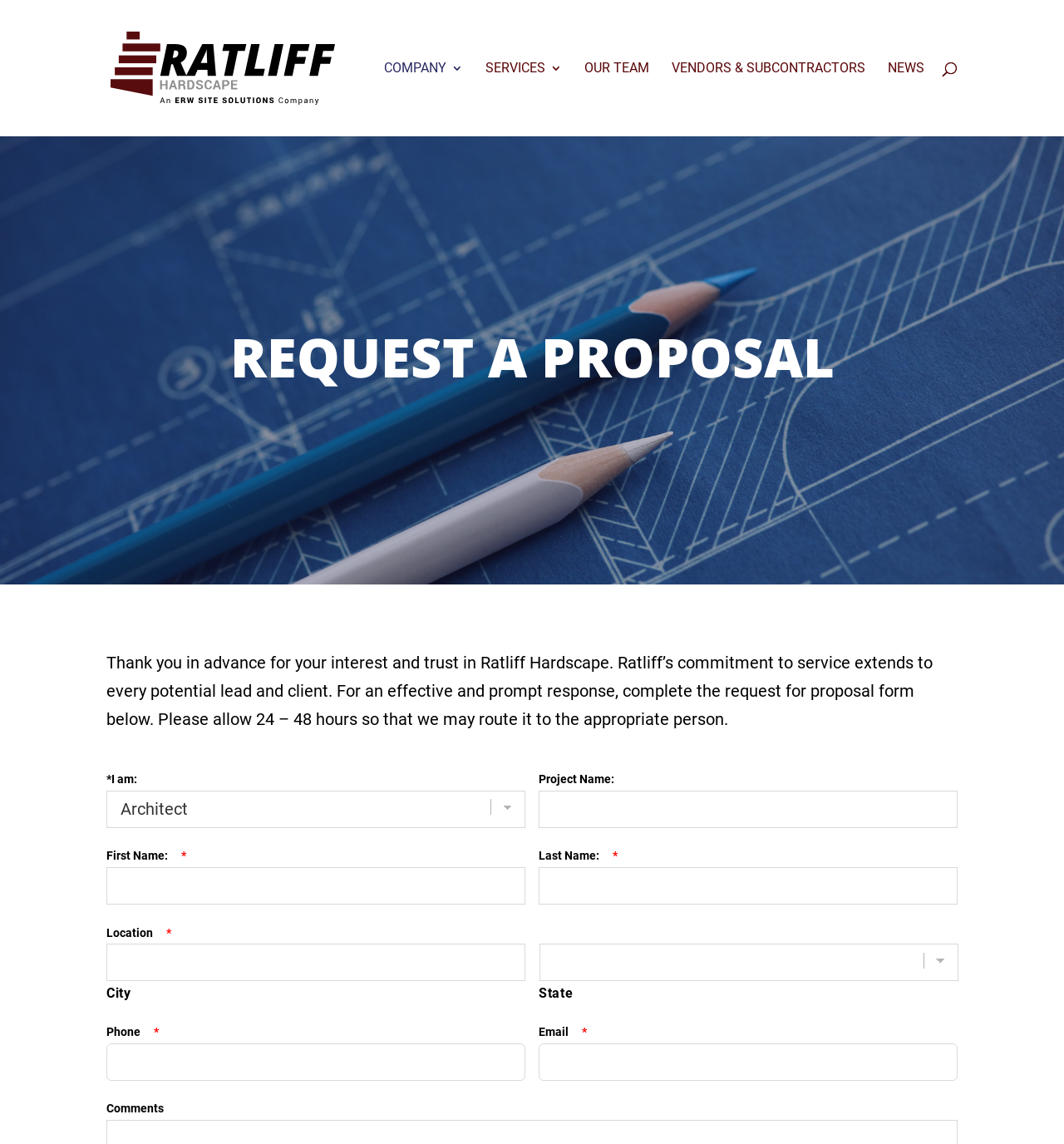Please locate the bounding box coordinates of the element's region that needs to be clicked to follow the instruction: "Search for something". The bounding box coordinates should be provided as four float numbers between 0 and 1, i.e., [left, top, right, bottom].

[0.1, 0.0, 0.9, 0.001]